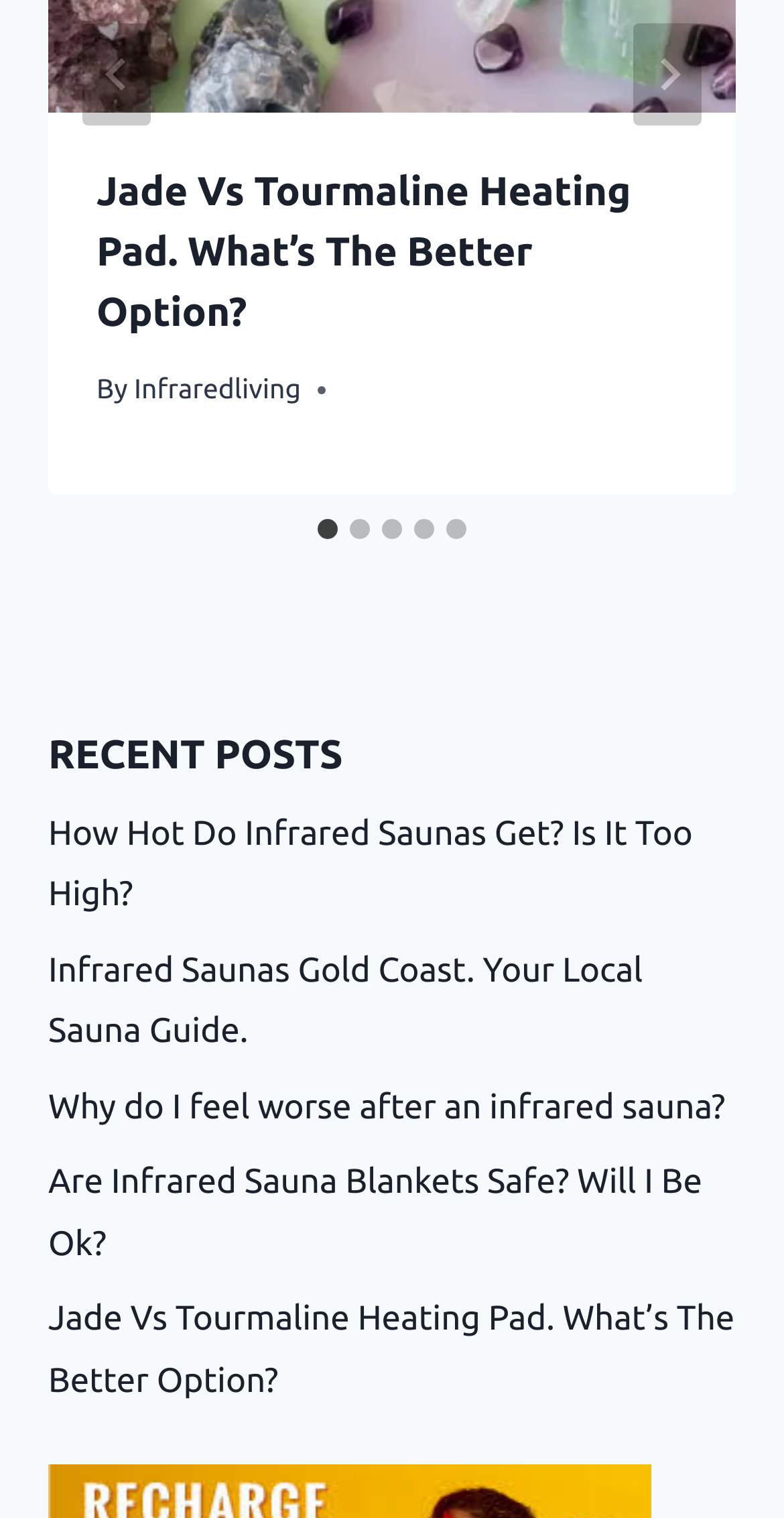Please mark the clickable region by giving the bounding box coordinates needed to complete this instruction: "Like the post".

None